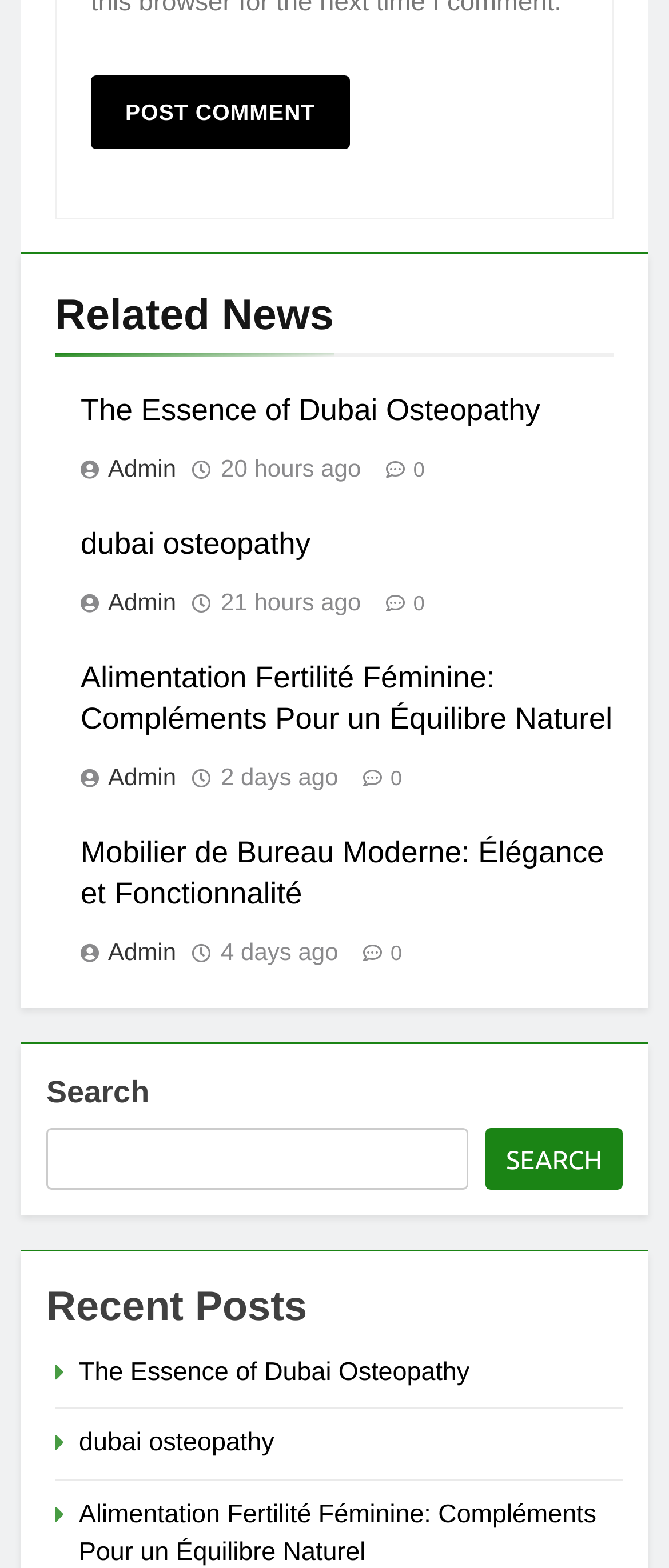What is the function of the search bar?
Refer to the image and provide a concise answer in one word or phrase.

Search